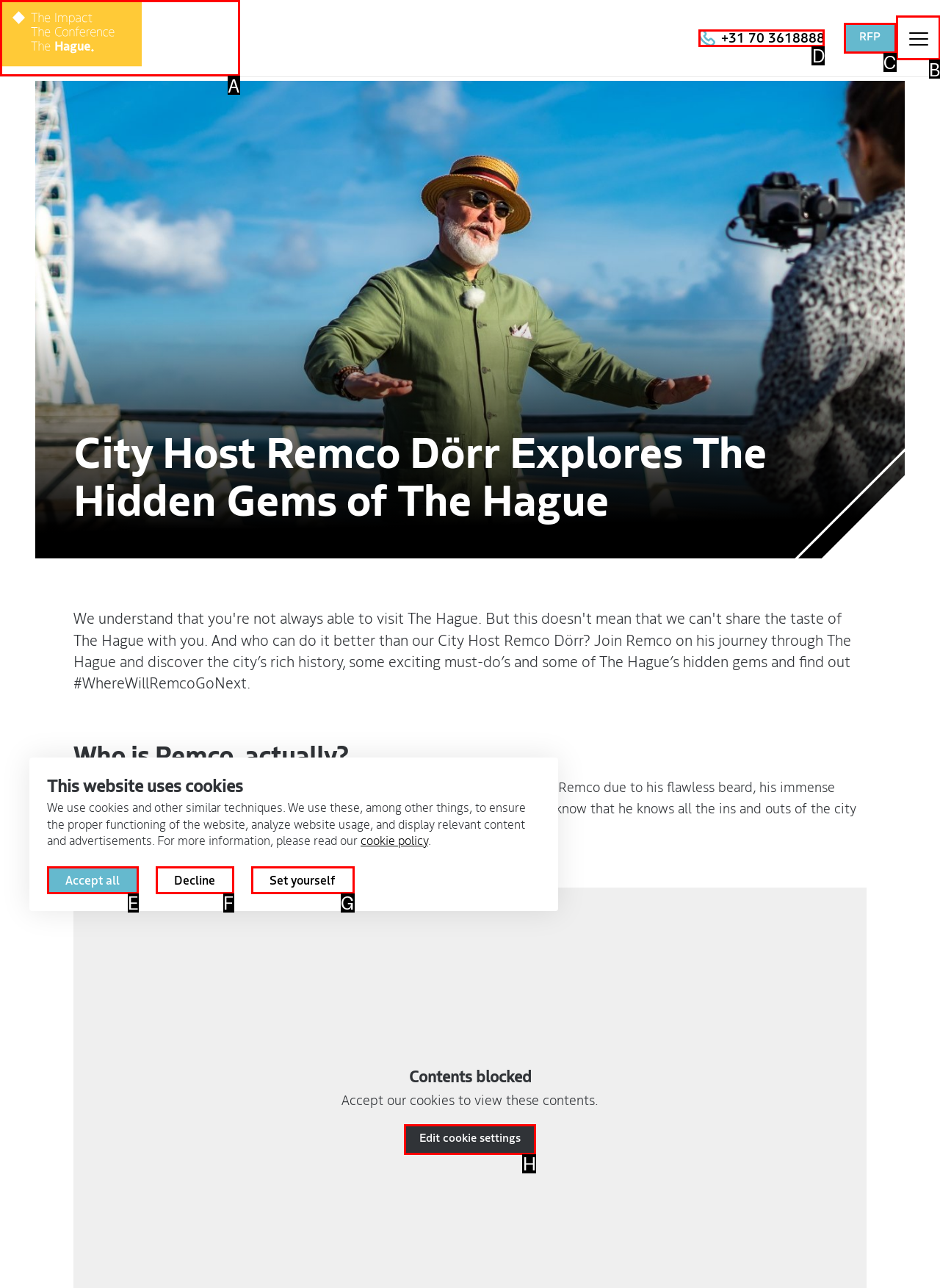Select the letter of the UI element you need to click to complete this task: Call the phone number.

D